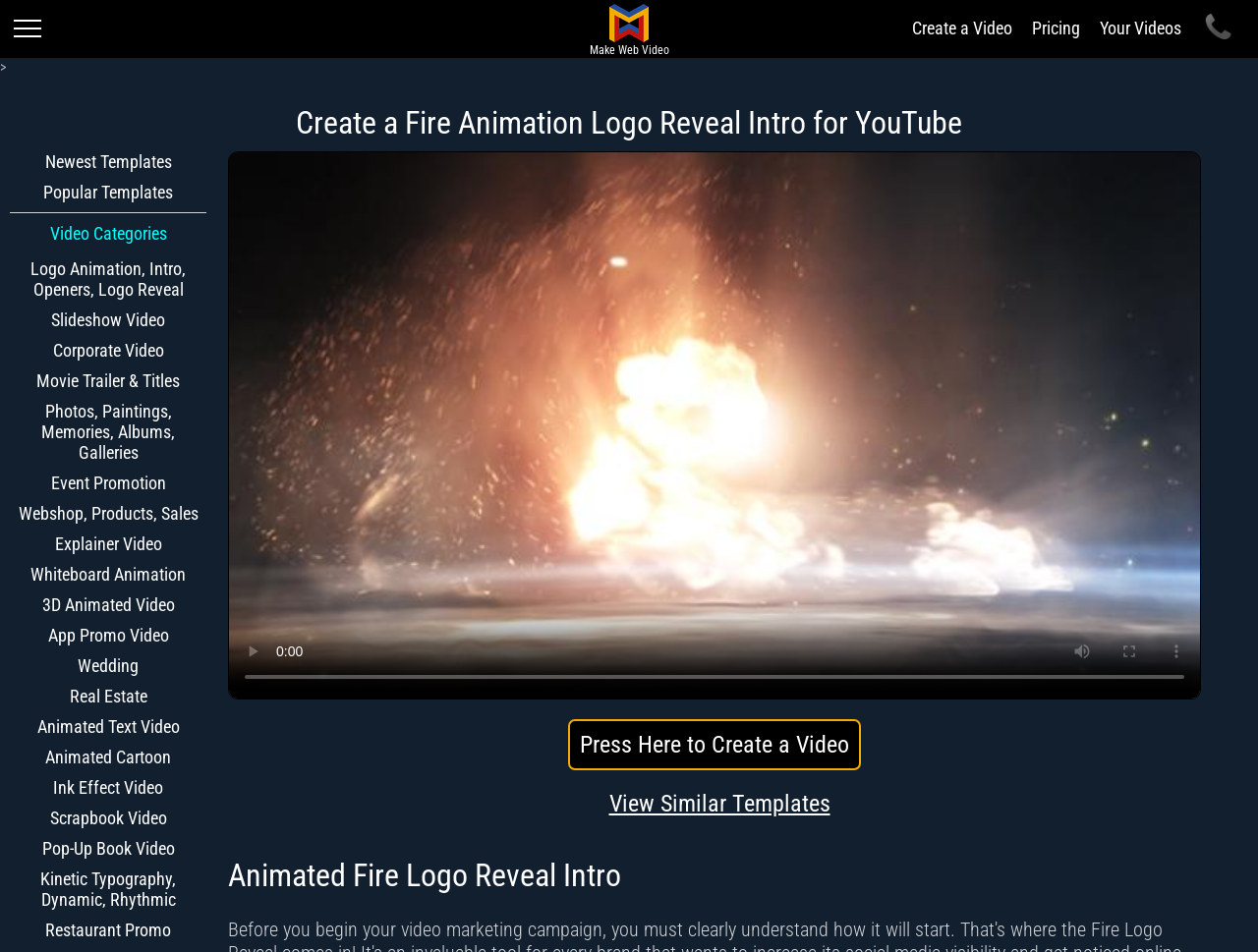Please give a succinct answer using a single word or phrase:
What is the function of the 'play' button?

Play video